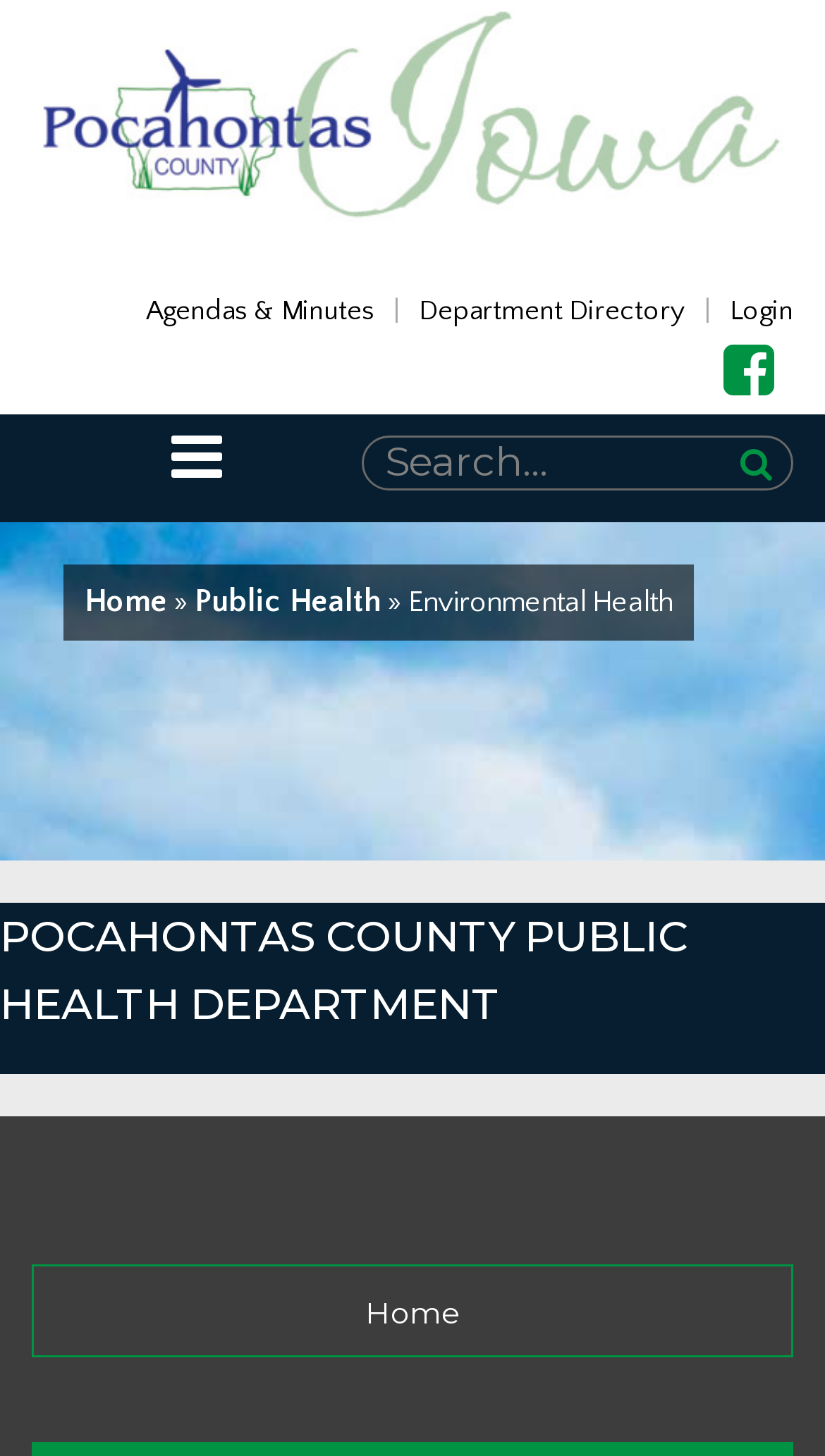Provide a brief response in the form of a single word or phrase:
What is the department listed below 'Home'?

Public Health